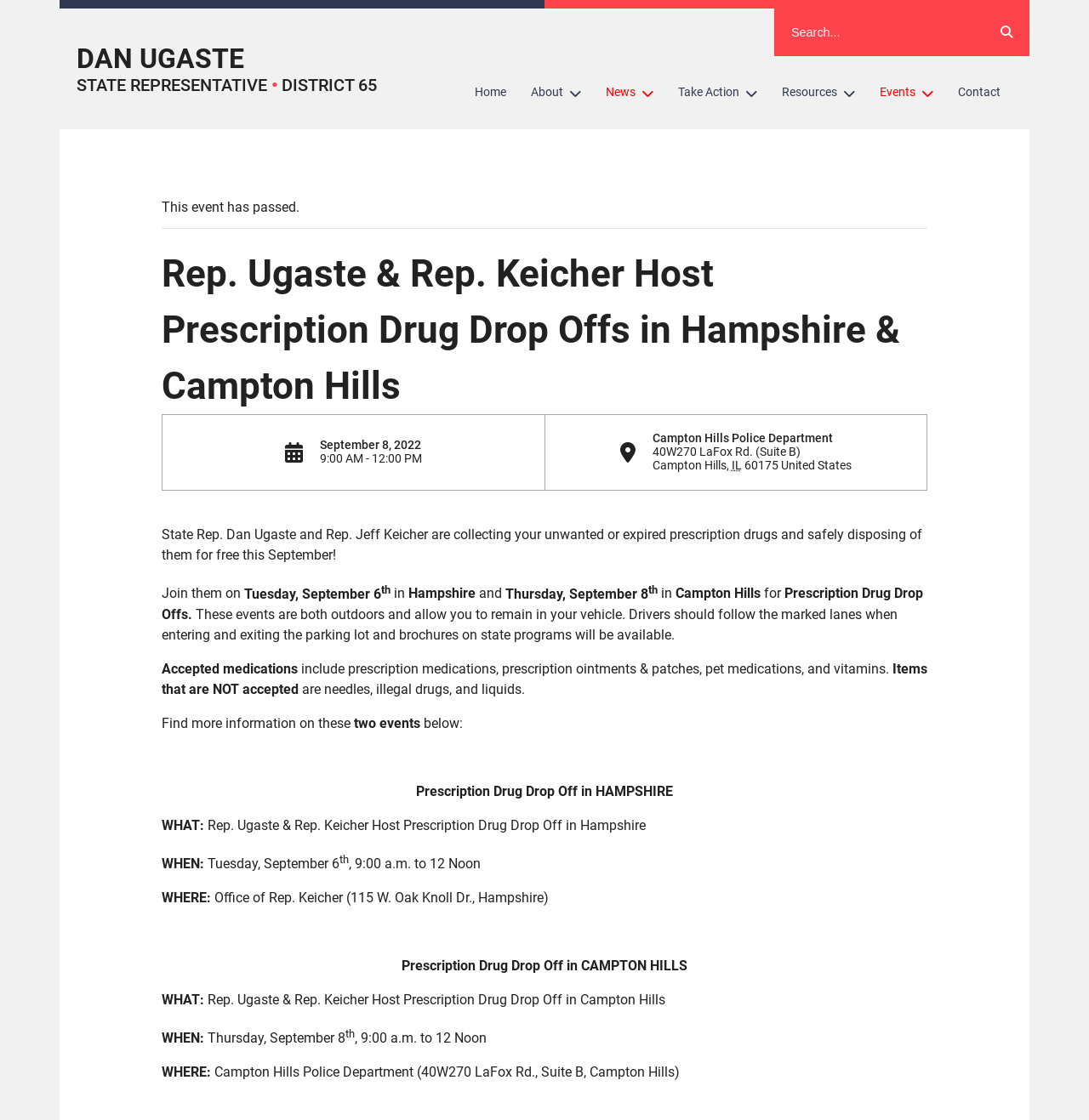Show the bounding box coordinates of the region that should be clicked to follow the instruction: "Get more information on the Prescription Drug Drop Off in Hampshire."

[0.382, 0.699, 0.618, 0.713]